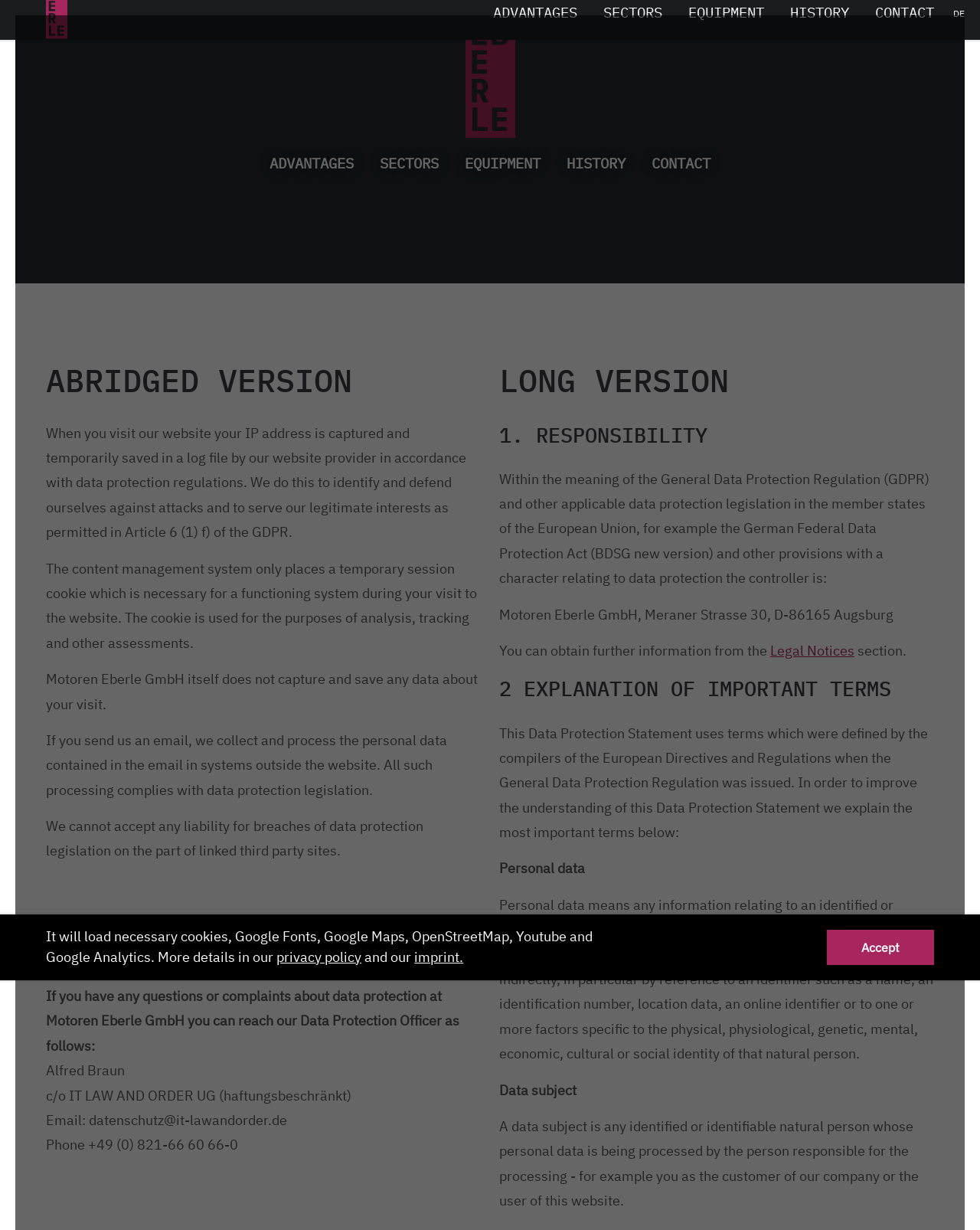Provide a one-word or short-phrase response to the question:
What is the company name?

Motoren Eberle GmbH